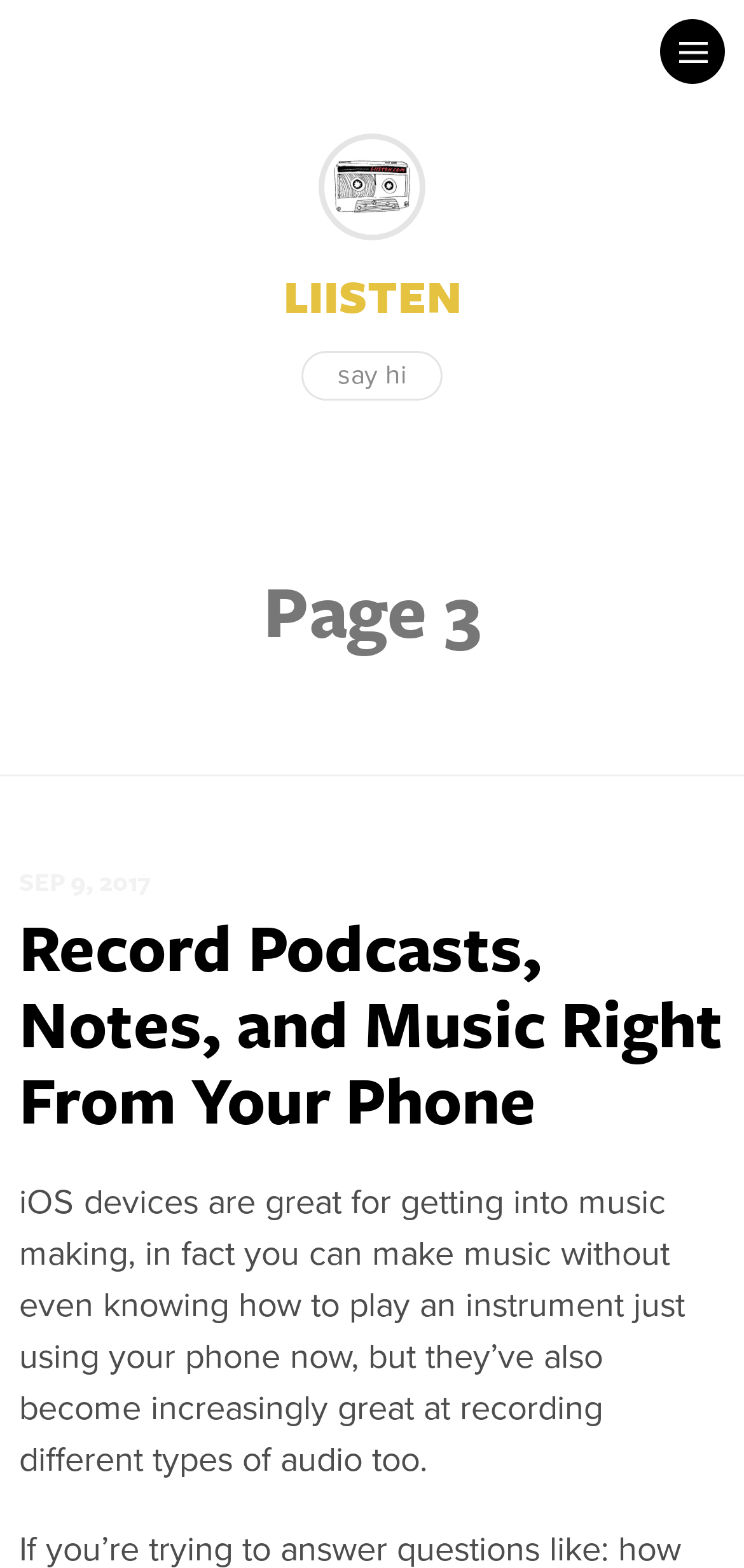How many navigation links are there in the top-right corner?
Using the details from the image, give an elaborate explanation to answer the question.

There is one navigation link in the top-right corner, which is the 'Menu' link with bounding box coordinates [0.895, 0.016, 0.967, 0.05] inside a figure element.